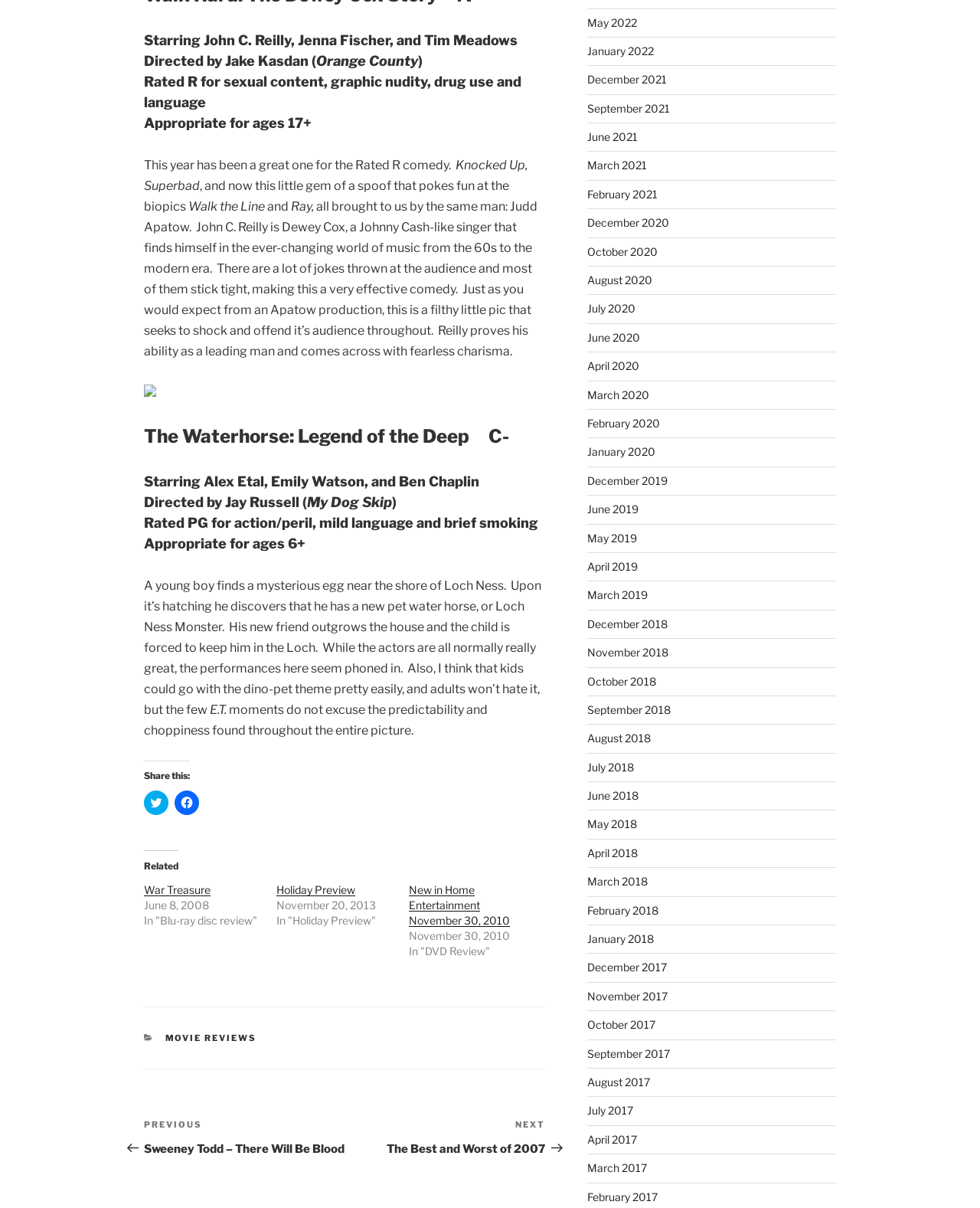Please identify the coordinates of the bounding box that should be clicked to fulfill this instruction: "View related post 'War Treasure'".

[0.147, 0.731, 0.215, 0.742]